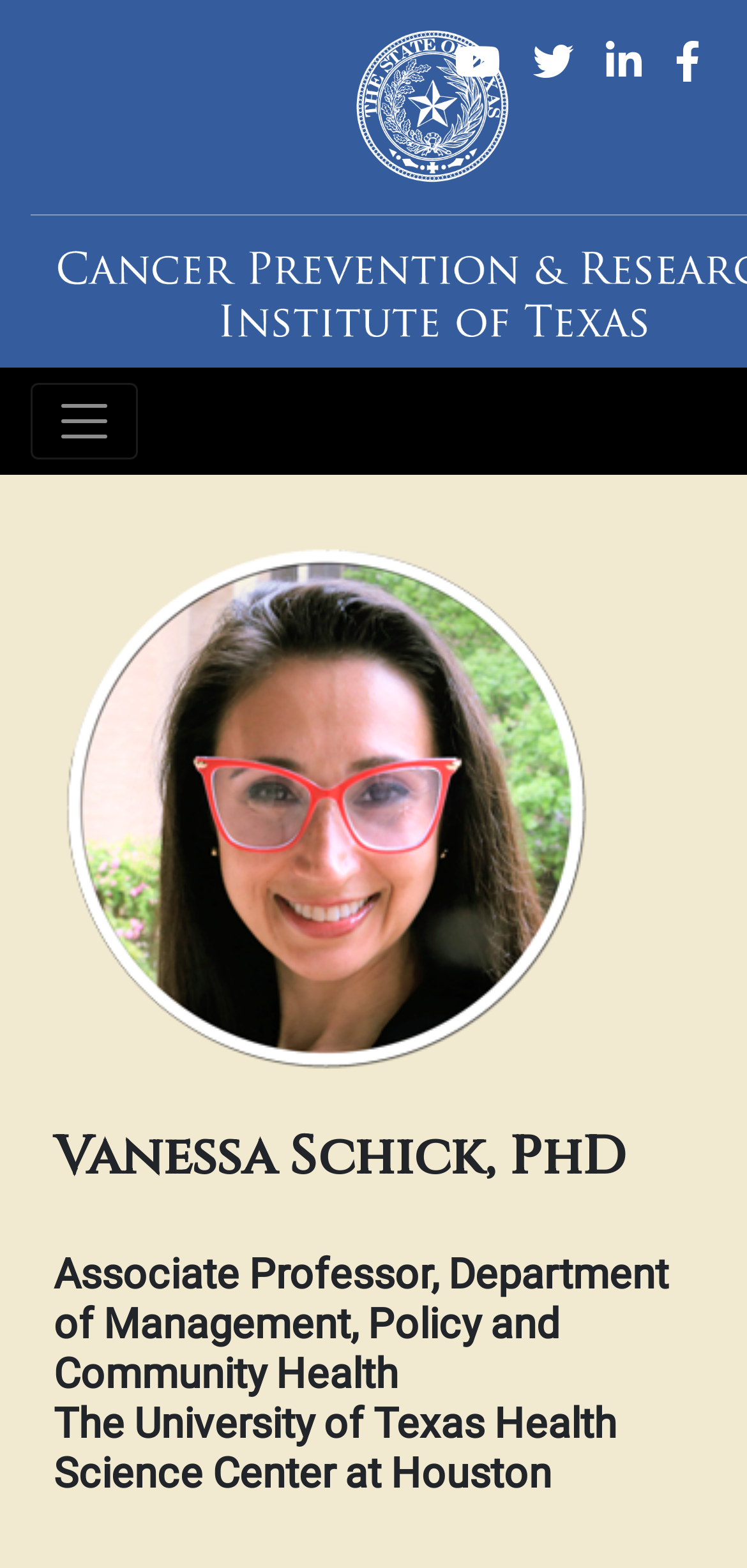What is the institution Vanessa Schick is affiliated with?
Examine the image closely and answer the question with as much detail as possible.

I examined the heading elements below the image and found the one that describes Vanessa Schick's affiliation. The heading element contains the name of the institution, which is 'The University of Texas Health Science Center at Houston'.